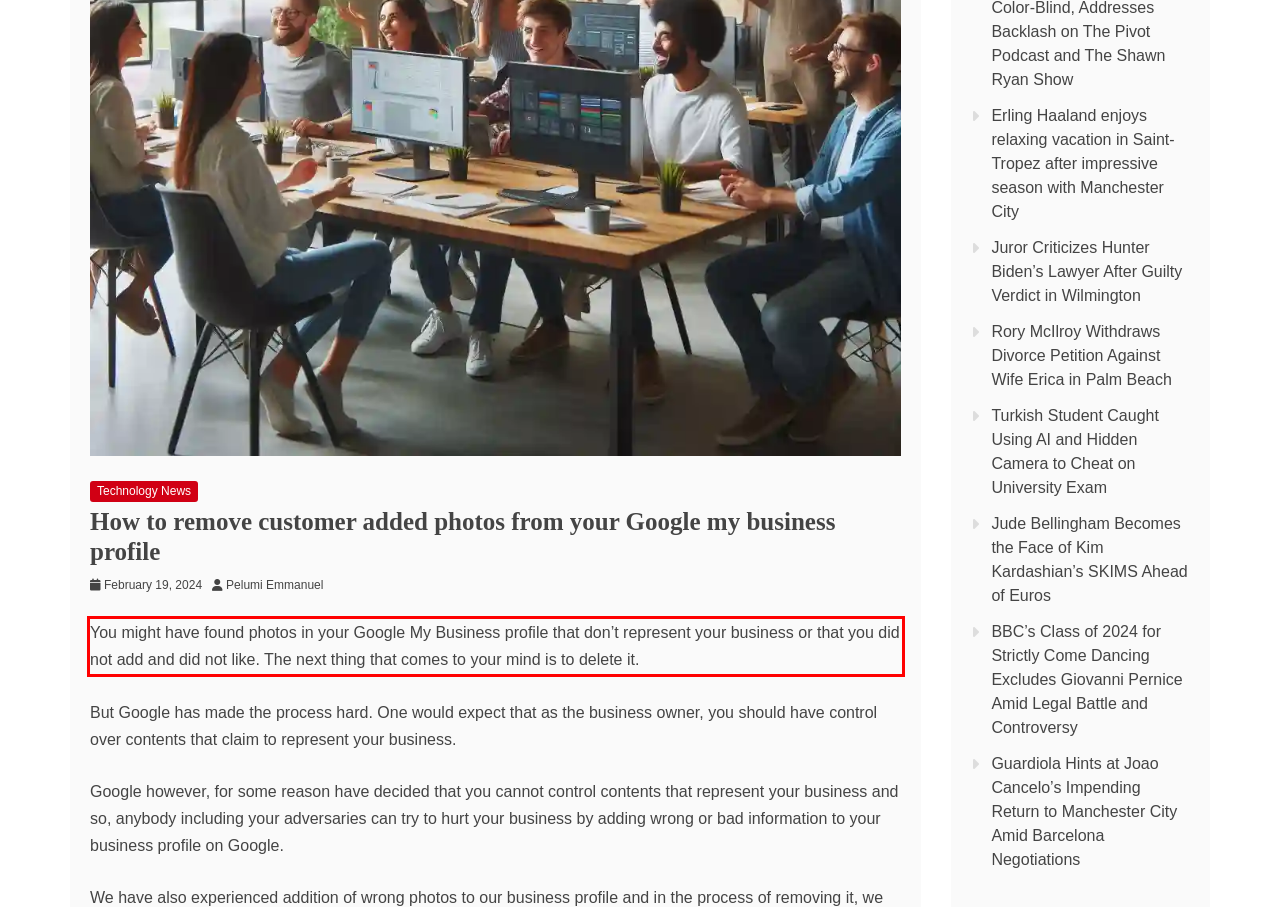You have a screenshot with a red rectangle around a UI element. Recognize and extract the text within this red bounding box using OCR.

You might have found photos in your Google My Business profile that don’t represent your business or that you did not add and did not like. The next thing that comes to your mind is to delete it.